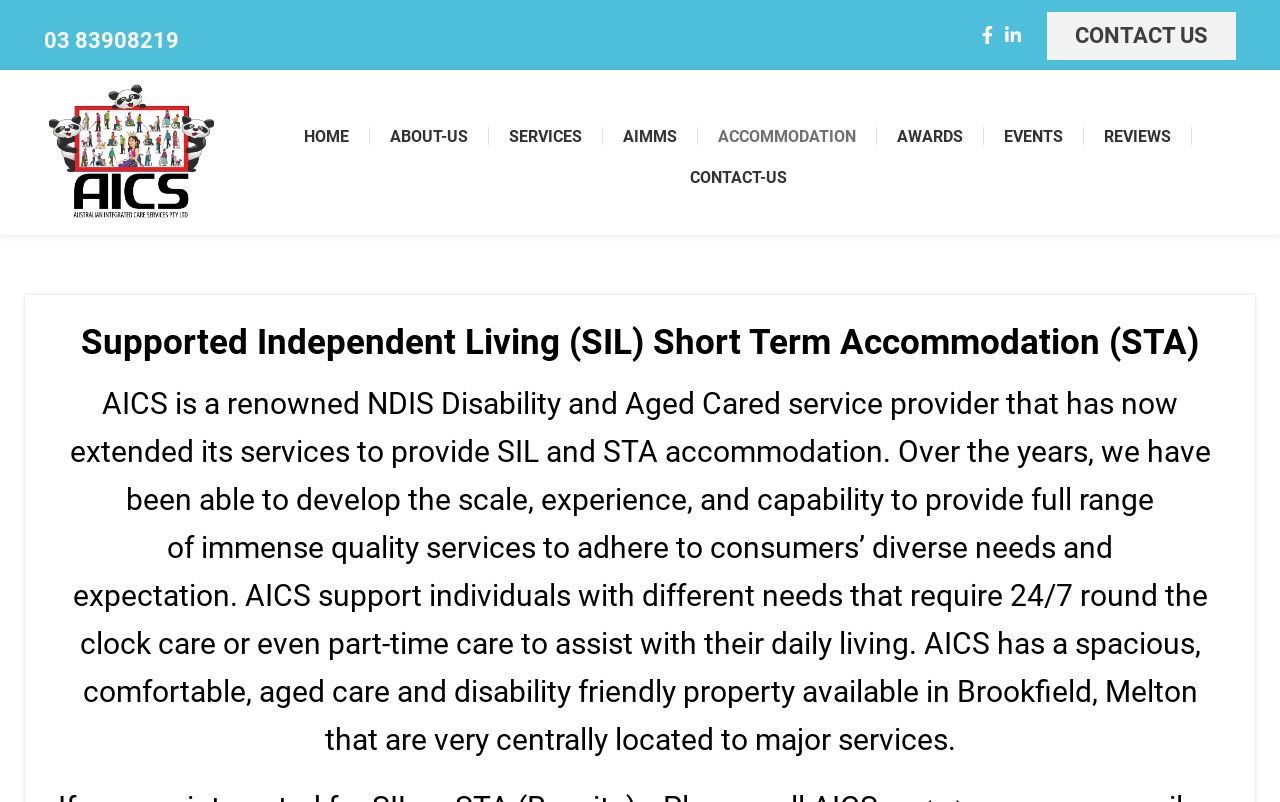Using the description: "about-us", determine the UI element's bounding box coordinates. Ensure the coordinates are in the format of four float numbers between 0 and 1, i.e., [left, top, right, bottom].

[0.305, 0.145, 0.366, 0.195]